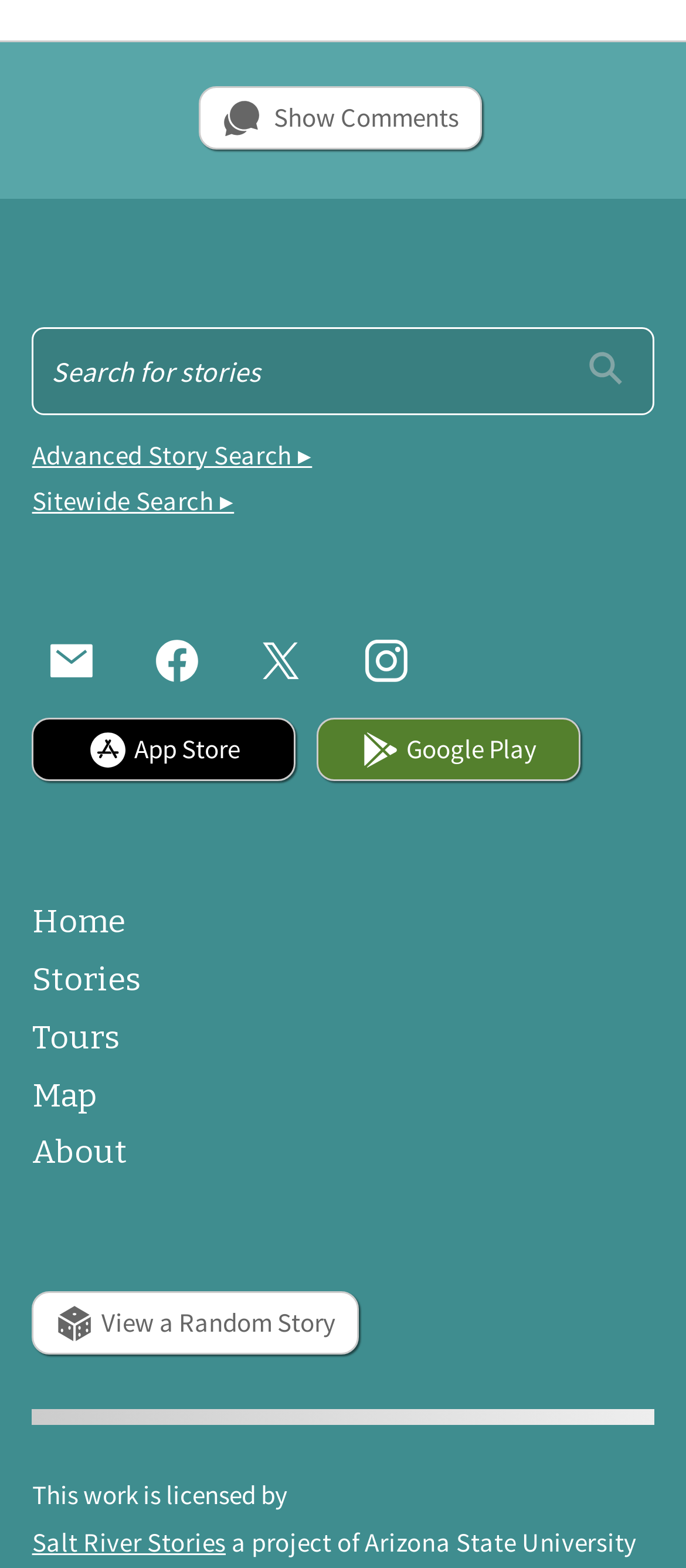Find the bounding box coordinates of the clickable area that will achieve the following instruction: "Search for something".

[0.047, 0.208, 0.953, 0.264]